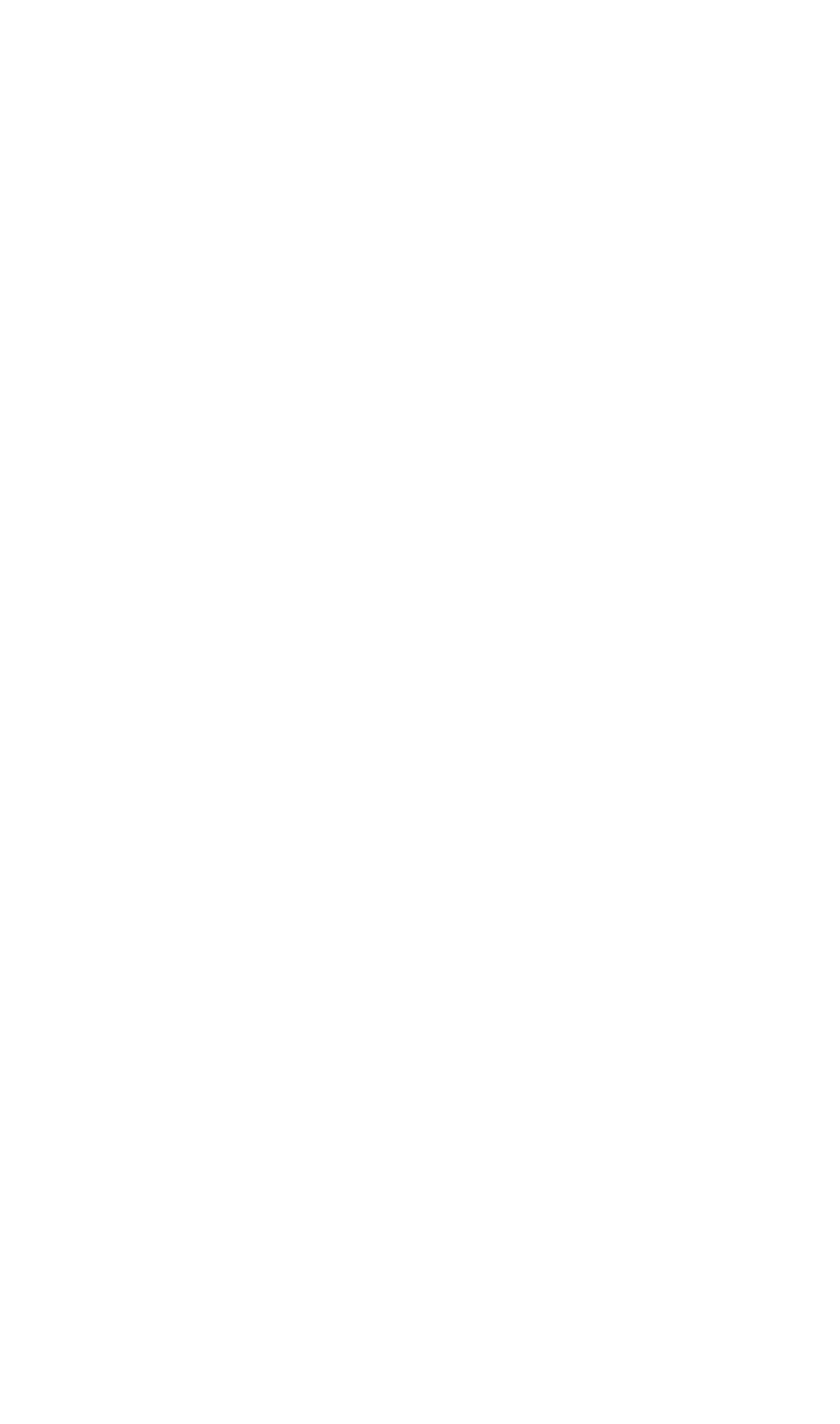Determine the coordinates of the bounding box for the clickable area needed to execute this instruction: "Enter a number".

None